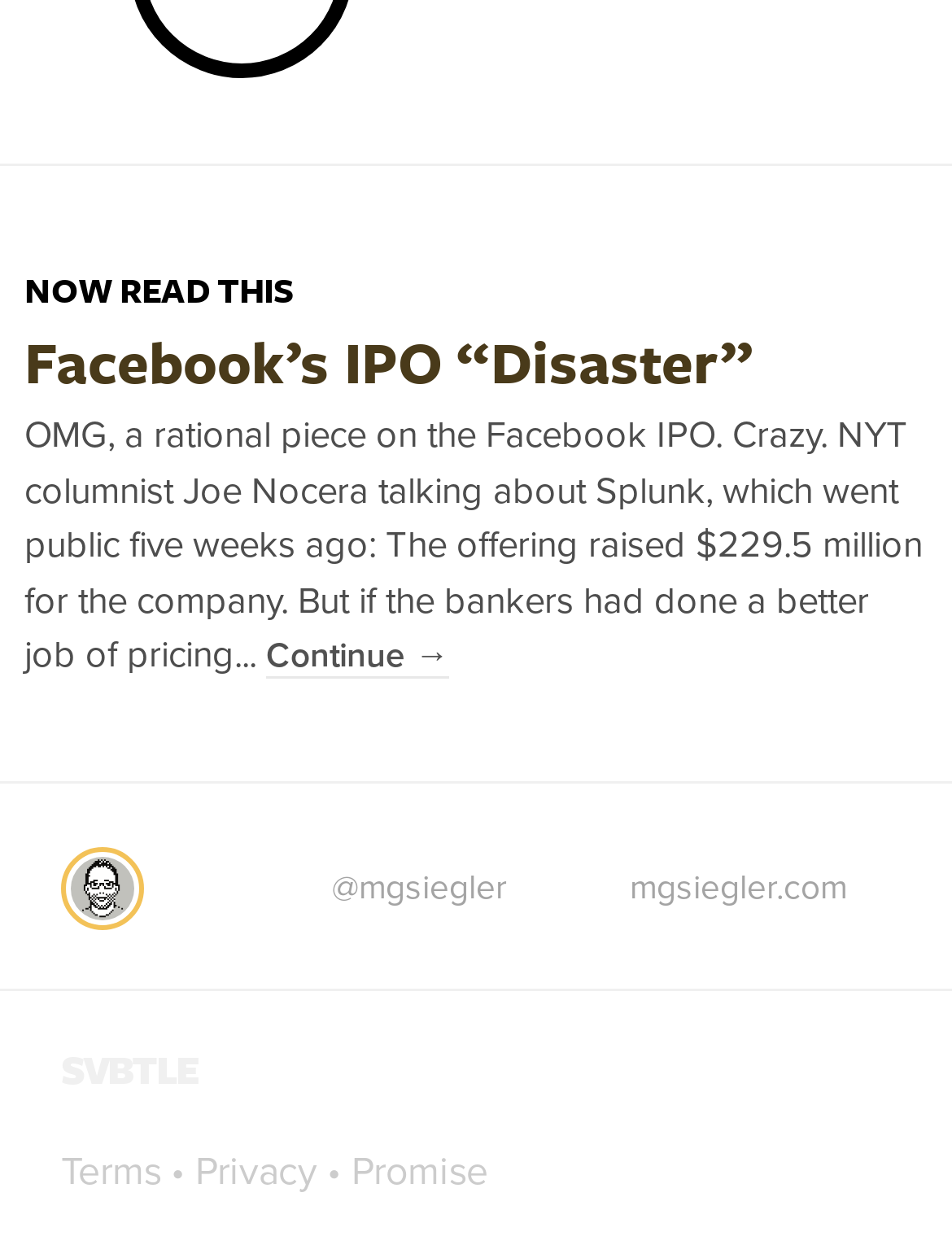Please reply with a single word or brief phrase to the question: 
What is the topic of the first article?

Facebook’s IPO